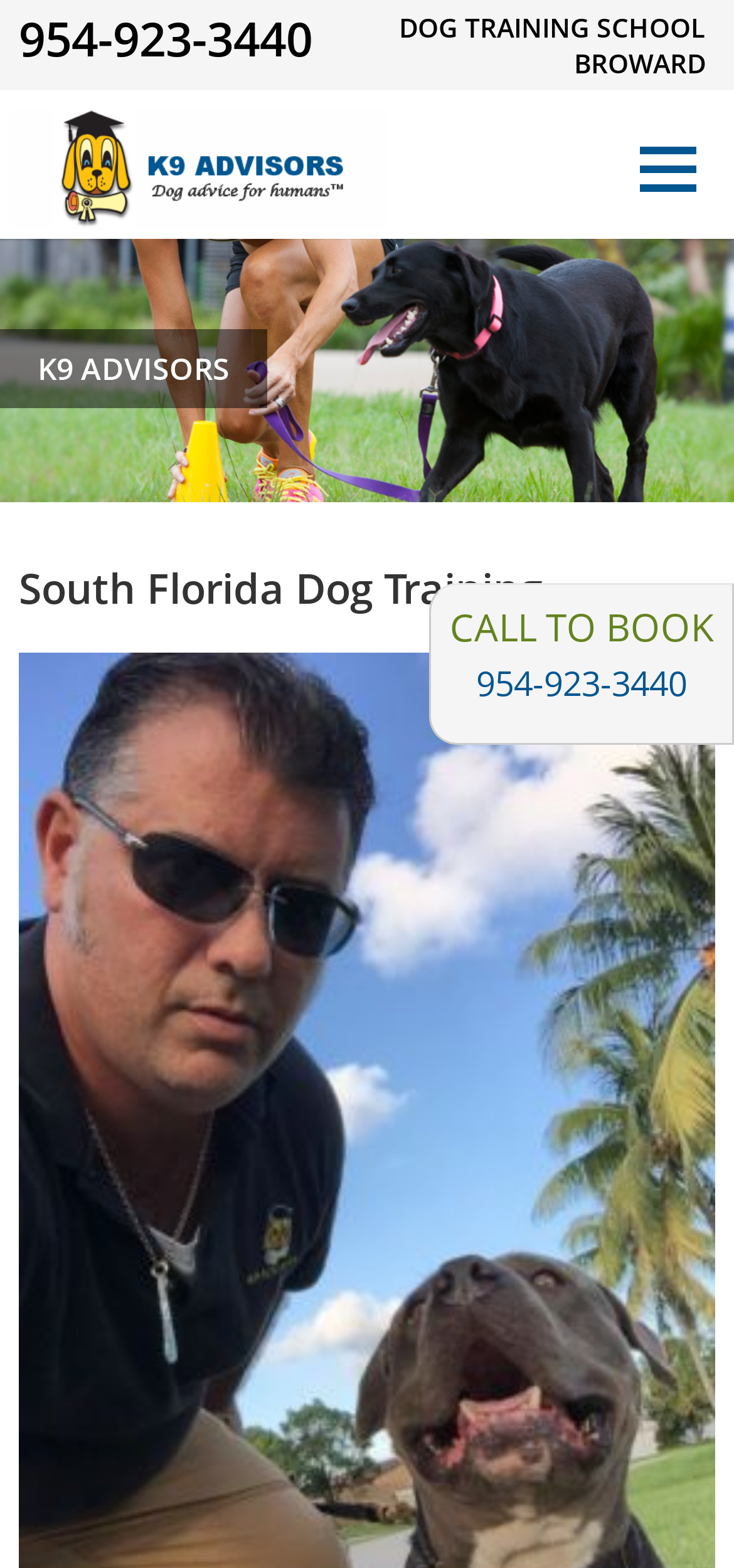With reference to the screenshot, provide a detailed response to the question below:
What is the name of the dog training school?

I found the name 'Dog Training School Broward' in the heading element, which is likely to be the title of the webpage, and also in a link element, which suggests that it's the name of the dog training school.